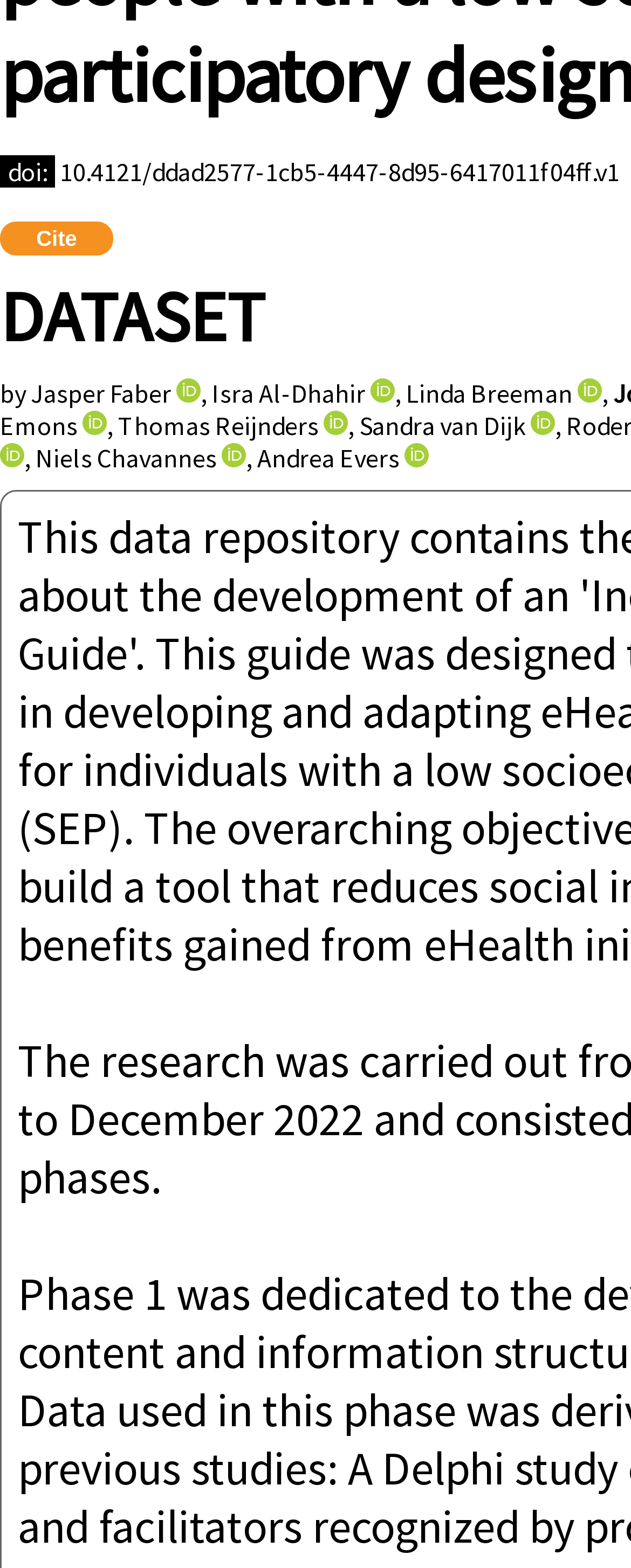From the element description Cite, predict the bounding box coordinates of the UI element. The coordinates must be specified in the format (top-left x, top-left y, bottom-right x, bottom-right y) and should be within the 0 to 1 range.

[0.0, 0.141, 0.179, 0.163]